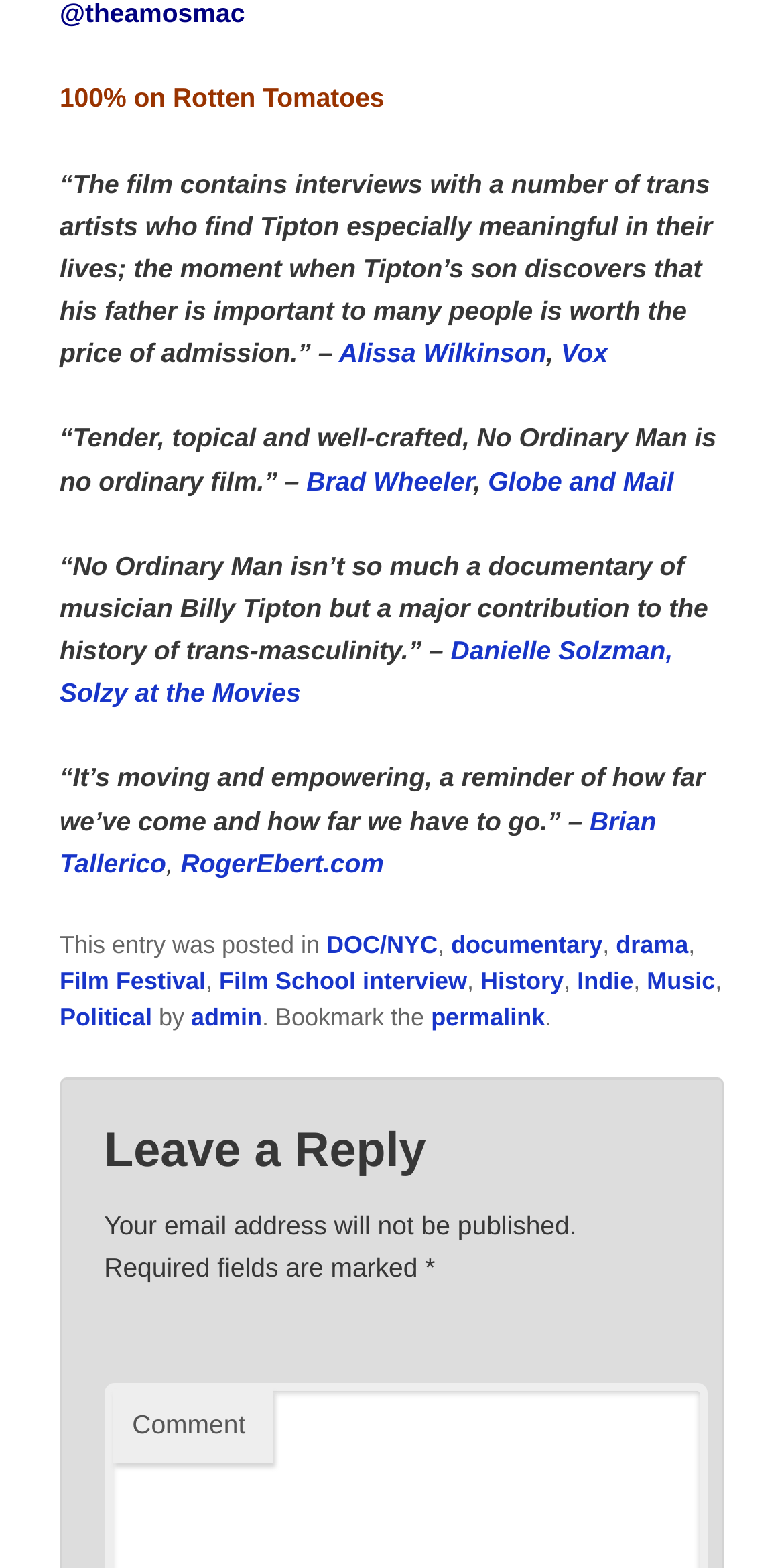Please indicate the bounding box coordinates of the element's region to be clicked to achieve the instruction: "Click on the link to Film School interview". Provide the coordinates as four float numbers between 0 and 1, i.e., [left, top, right, bottom].

[0.279, 0.617, 0.596, 0.635]